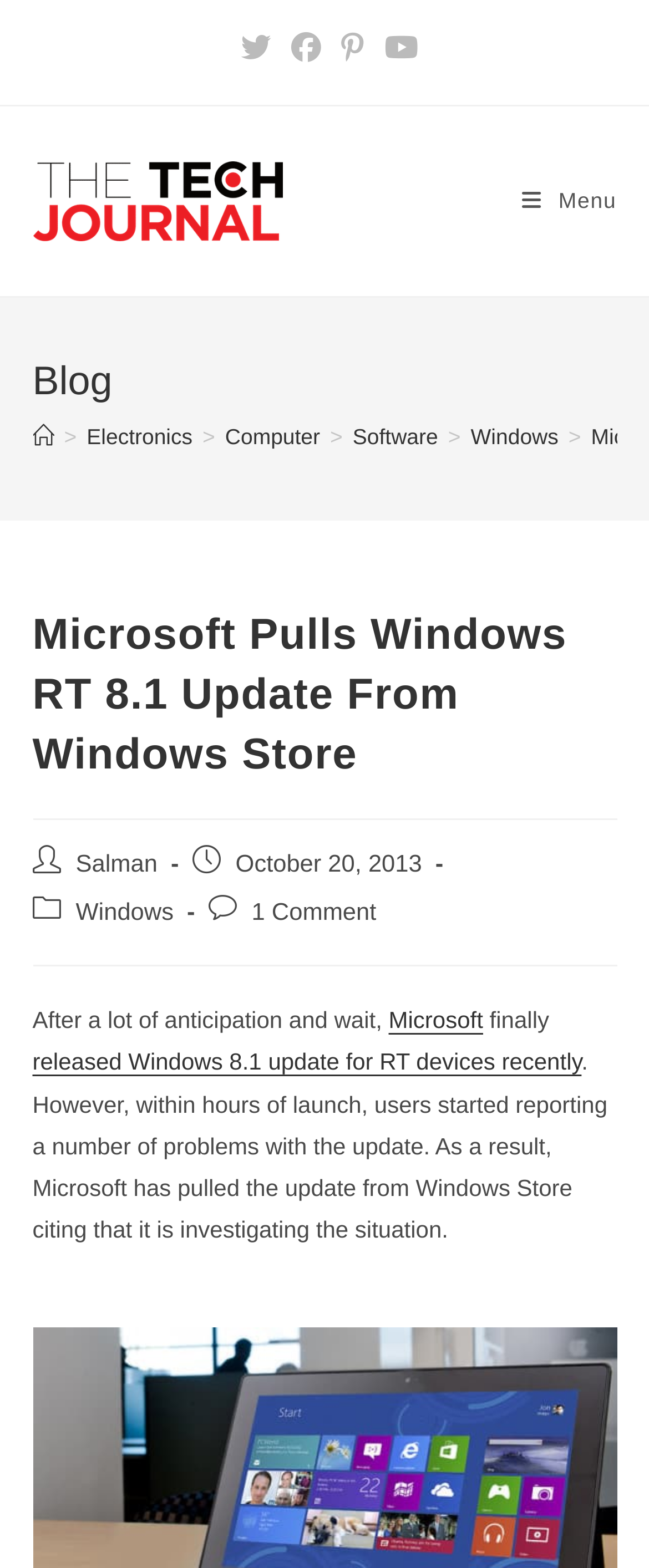What is the author of the post?
Provide a concise answer using a single word or phrase based on the image.

Salman